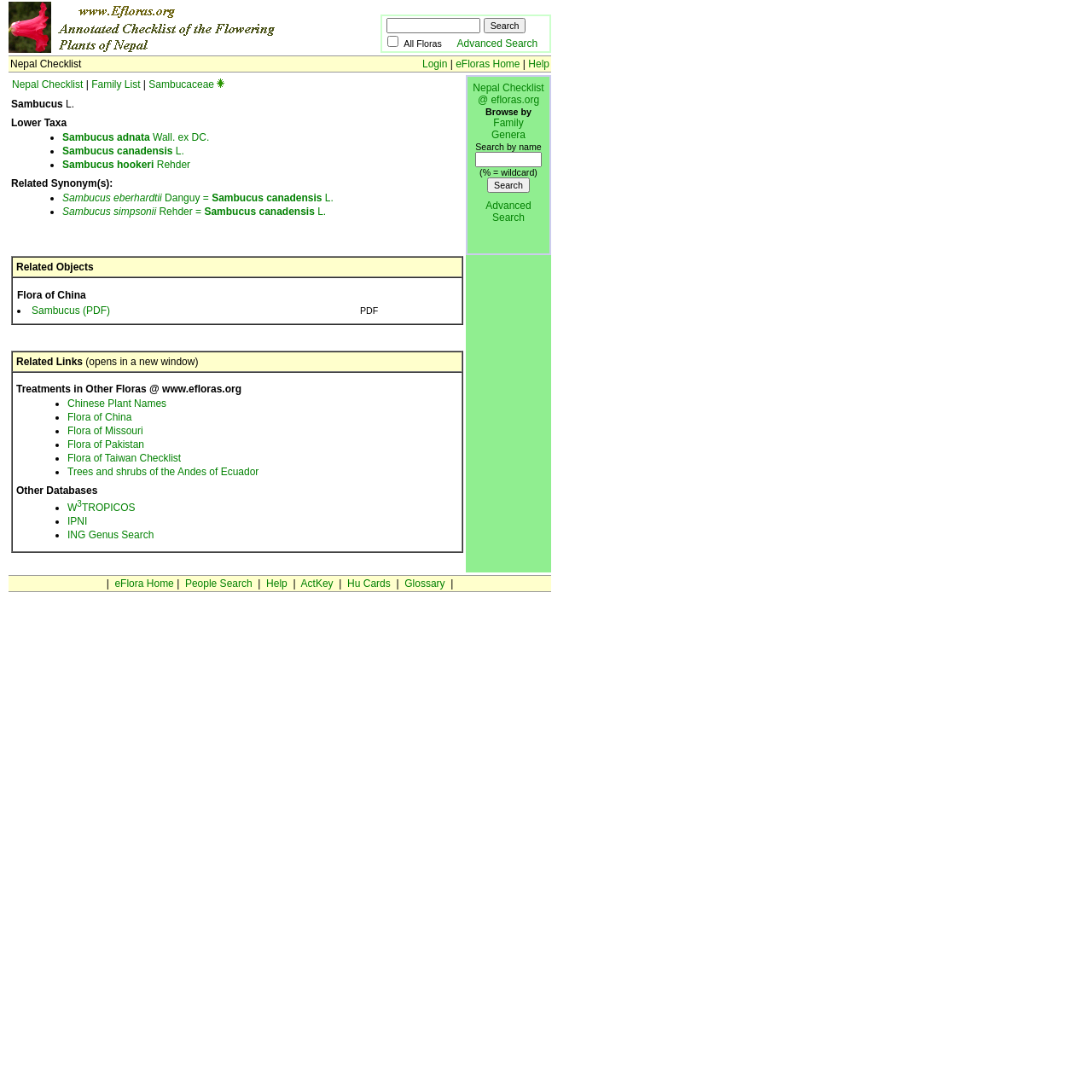Respond to the following question using a concise word or phrase: 
What is the purpose of the search box?

Searching